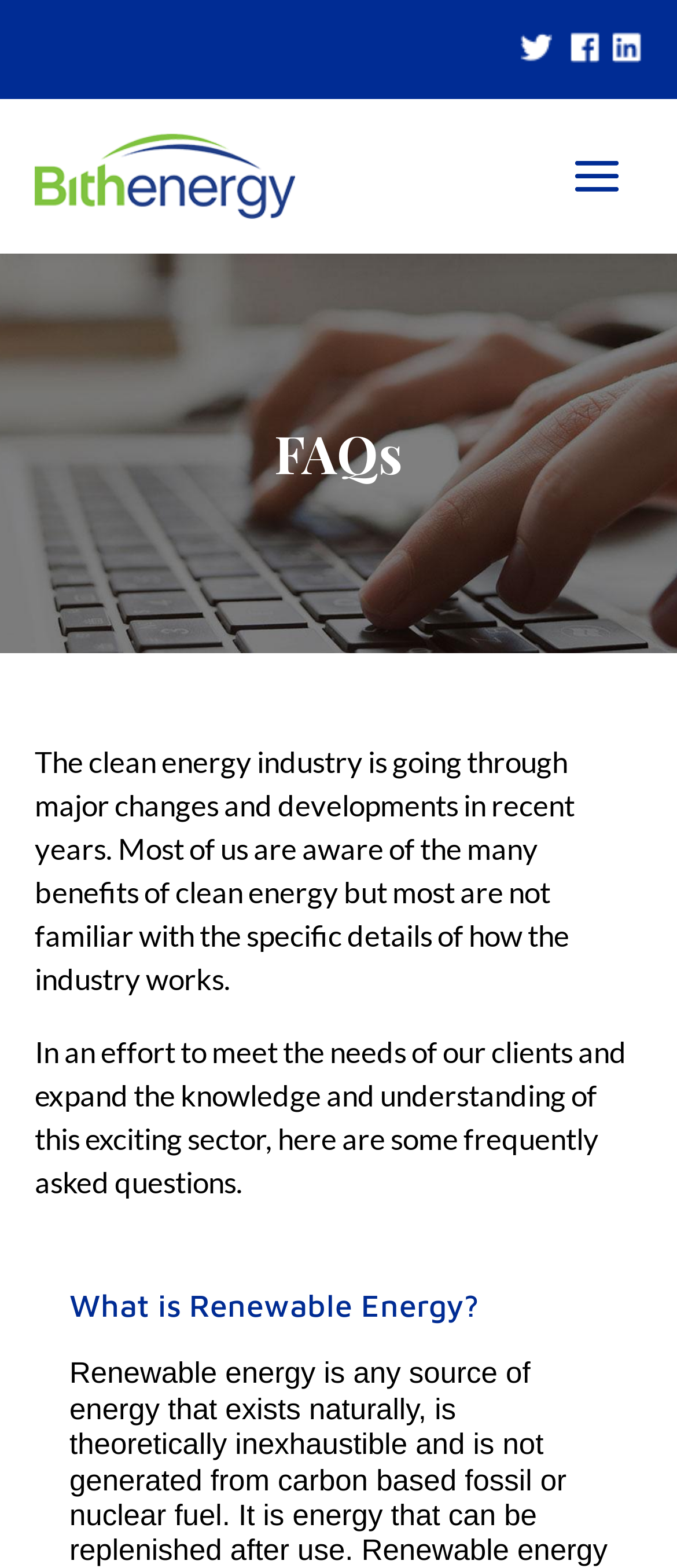What is the first question addressed on this webpage?
Please use the visual content to give a single word or phrase answer.

What is Renewable Energy?